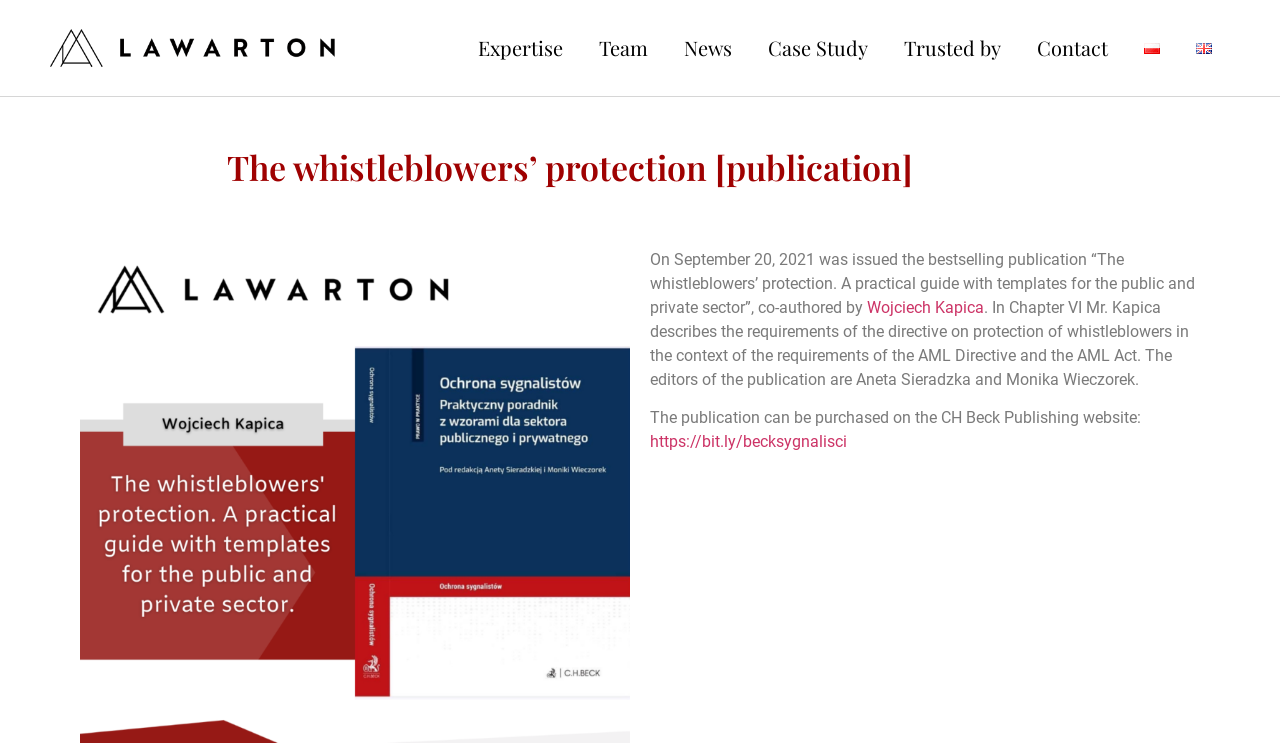Identify the bounding box coordinates for the region to click in order to carry out this instruction: "Click the 'Contact' link". Provide the coordinates using four float numbers between 0 and 1, formatted as [left, top, right, bottom].

[0.796, 0.034, 0.88, 0.096]